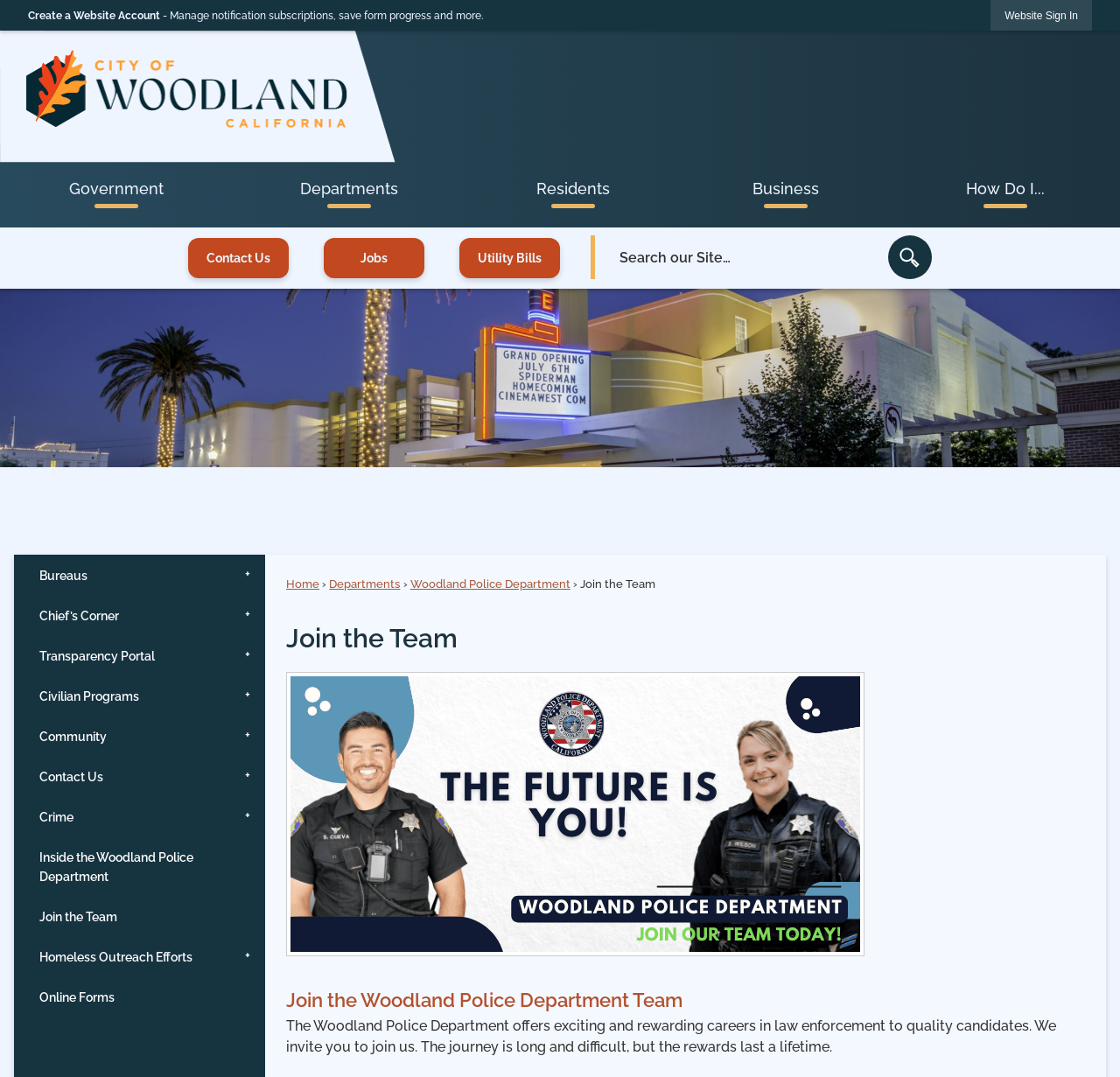How many menu items are in the vertical menu? From the image, respond with a single word or brief phrase.

14